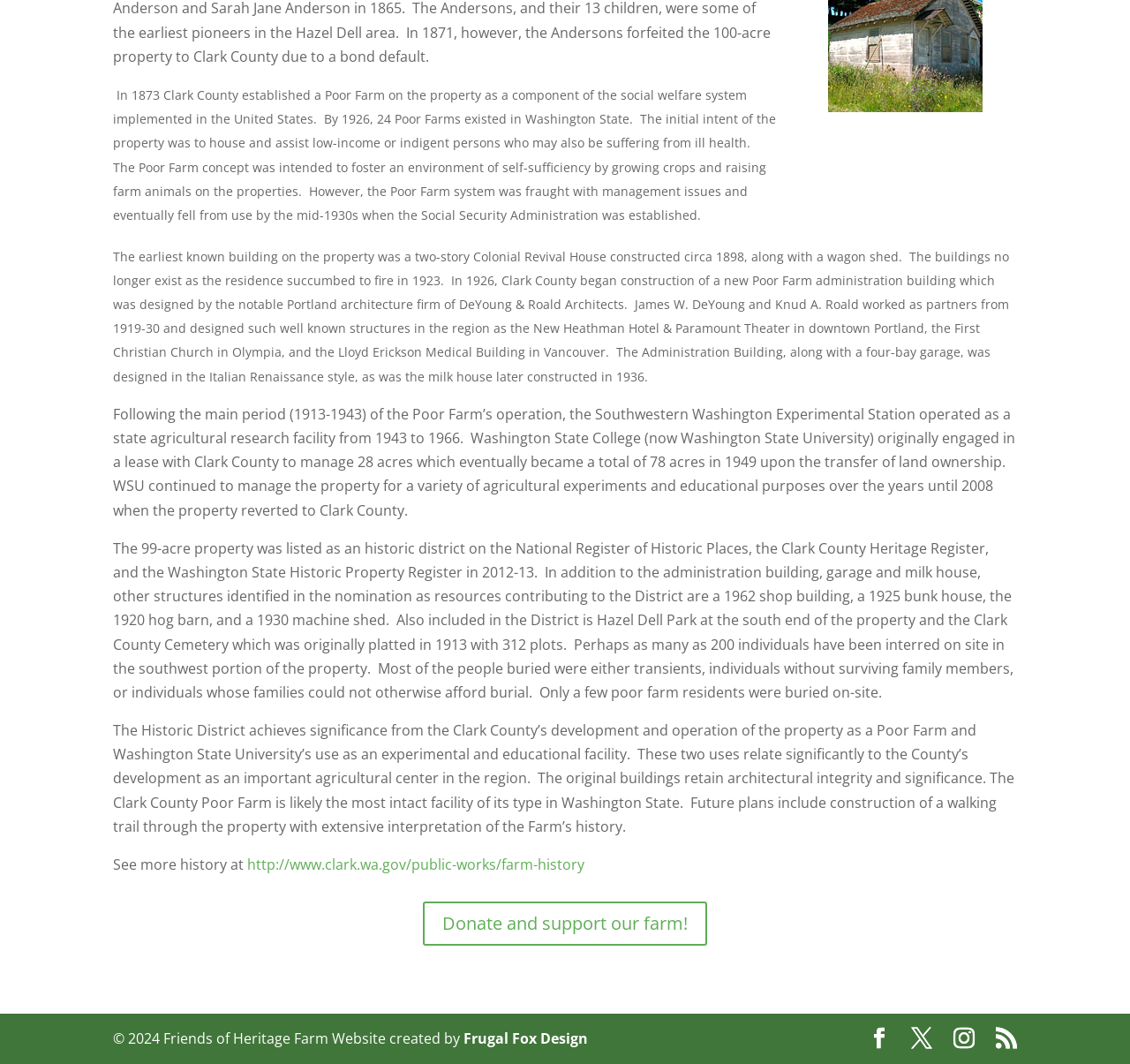Locate the bounding box for the described UI element: "Frugal Fox Design". Ensure the coordinates are four float numbers between 0 and 1, formatted as [left, top, right, bottom].

[0.41, 0.967, 0.52, 0.985]